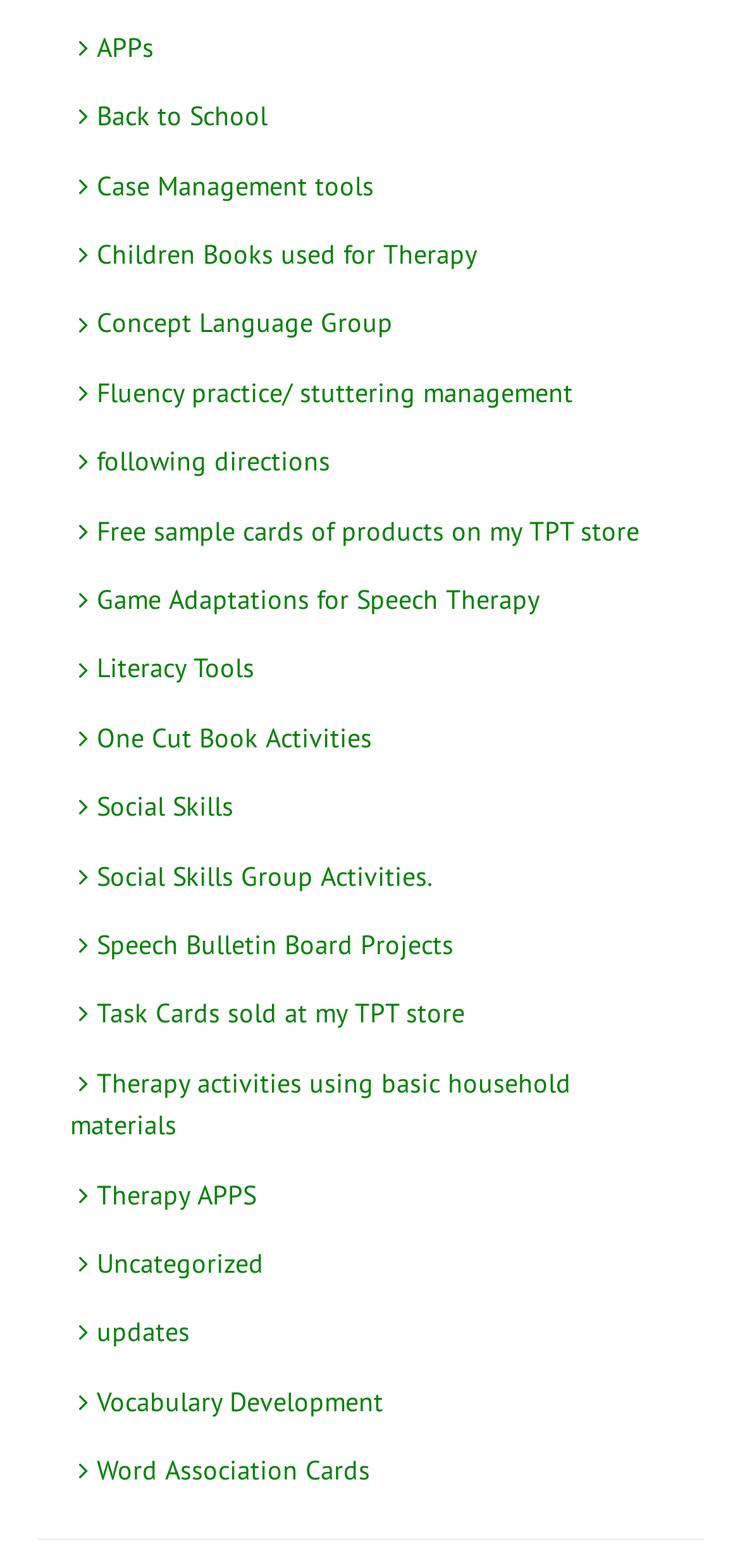How many links are related to speech therapy on this webpage?
Give a detailed response to the question by analyzing the screenshot.

By counting the number of links on the webpage, it appears that there are more than 20 links related to speech therapy. These links cover a range of topics, including apps, case management tools, children's books, and more.